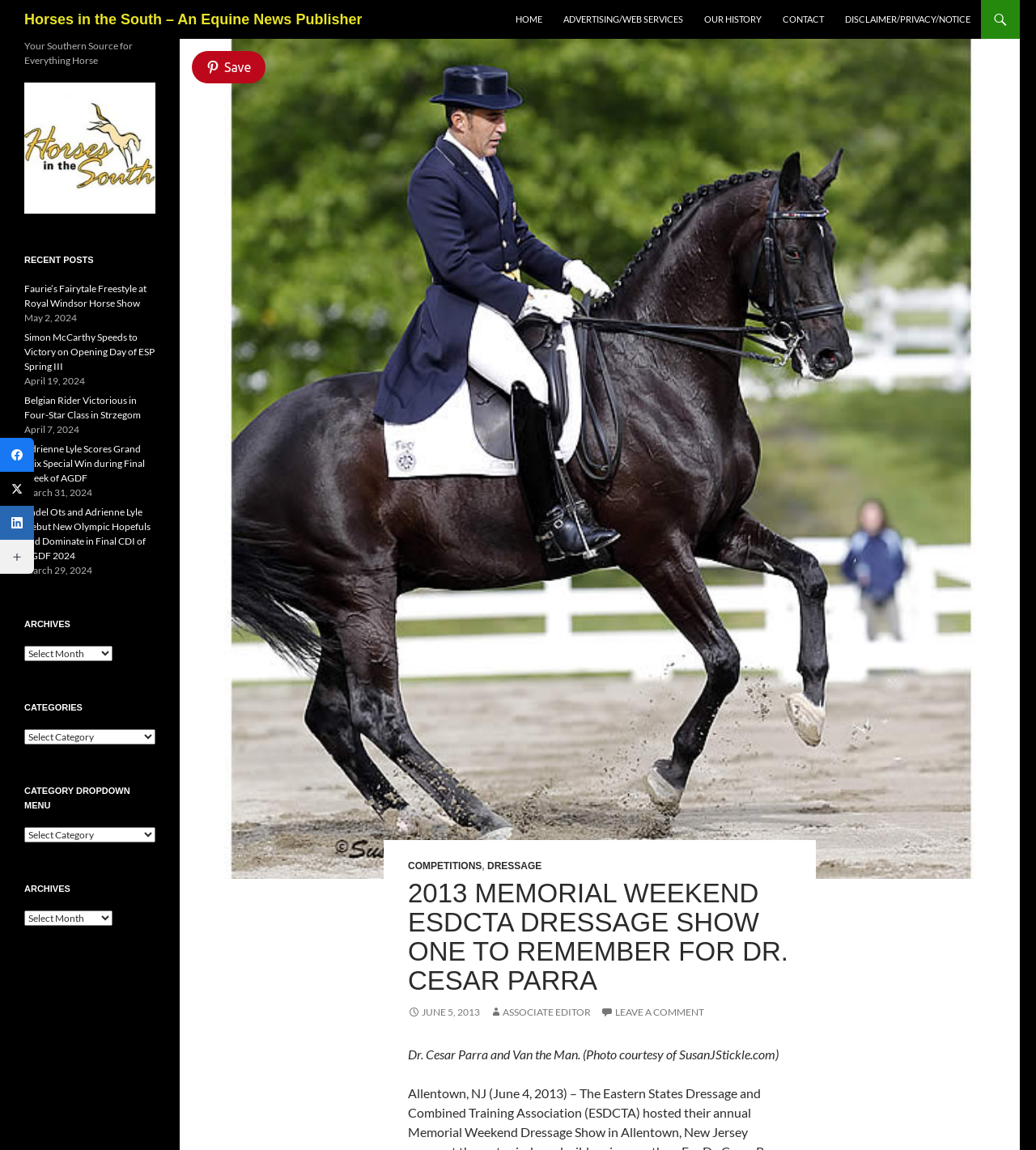What is the title of the featured article?
Using the image as a reference, answer the question with a short word or phrase.

2013 Memorial Weekend ESDCTA Dressage Show